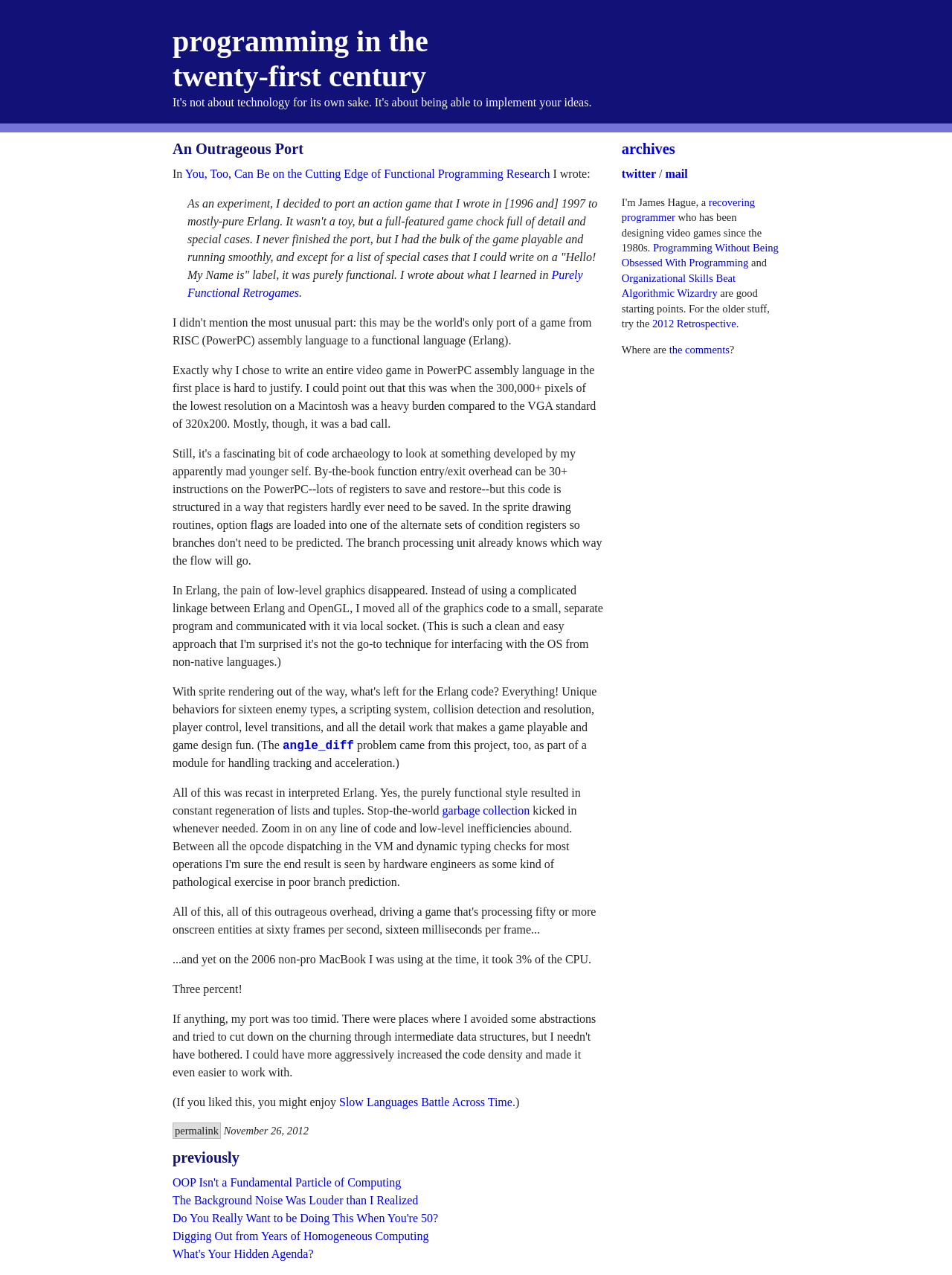Please determine the bounding box coordinates of the element to click in order to execute the following instruction: "Read the article about purely functional retrogames". The coordinates should be four float numbers between 0 and 1, specified as [left, top, right, bottom].

[0.197, 0.211, 0.612, 0.234]